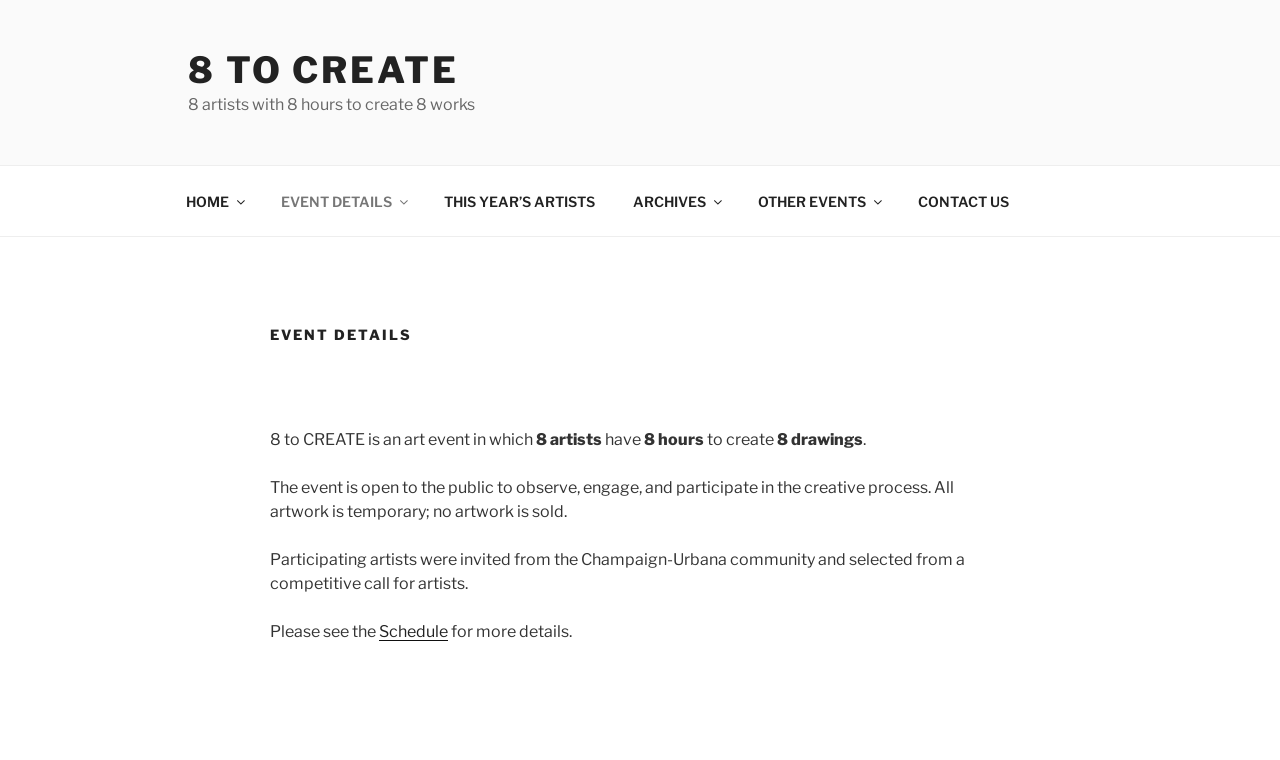Identify the bounding box of the HTML element described here: "Schedule". Provide the coordinates as four float numbers between 0 and 1: [left, top, right, bottom].

[0.296, 0.819, 0.35, 0.844]